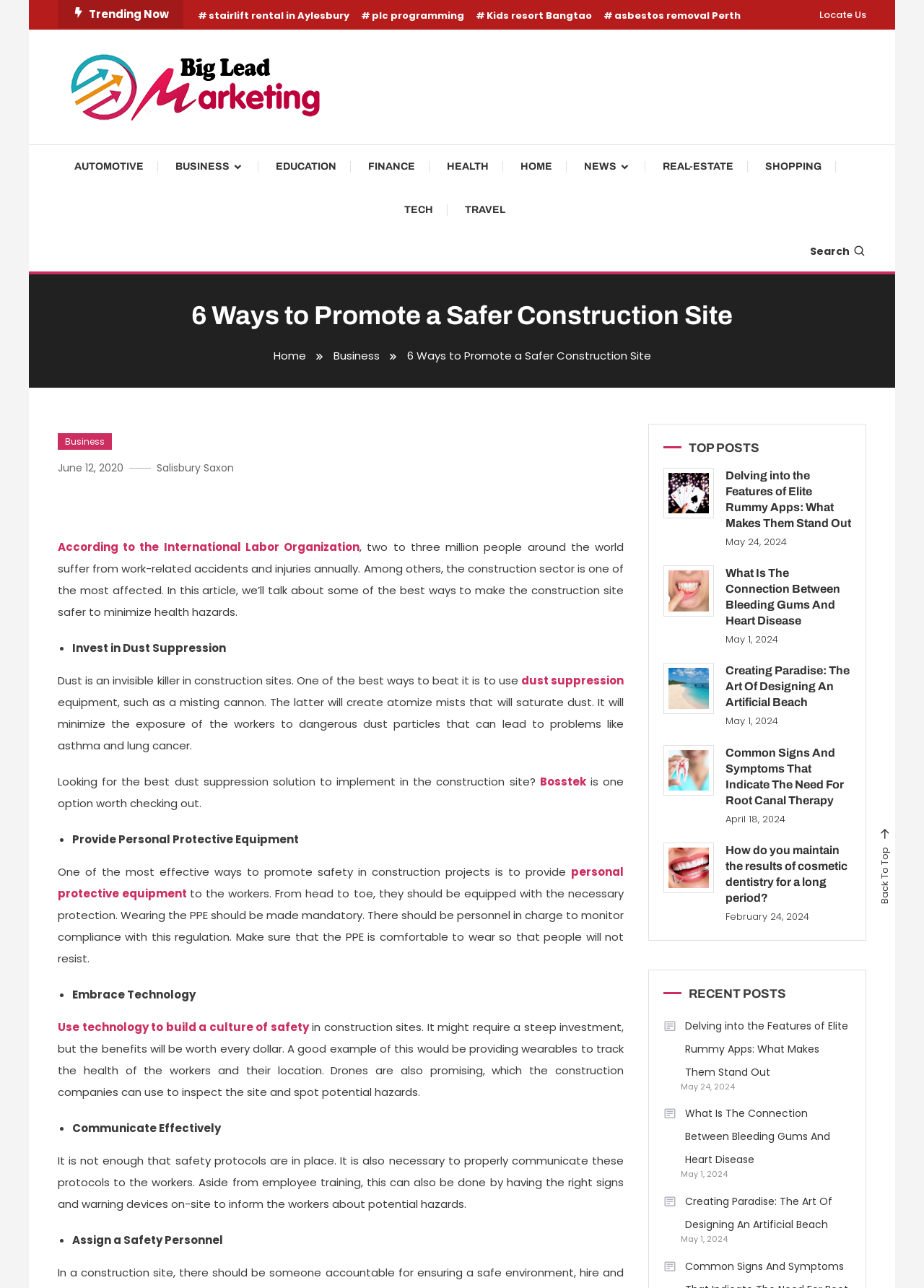Based on the visual content of the image, answer the question thoroughly: What is the importance of communication in construction sites?

The importance of communication in construction sites is to inform workers about potential hazards, as mentioned in the article, which includes not only employee training but also having the right signs and warning devices on-site to inform workers about potential hazards.